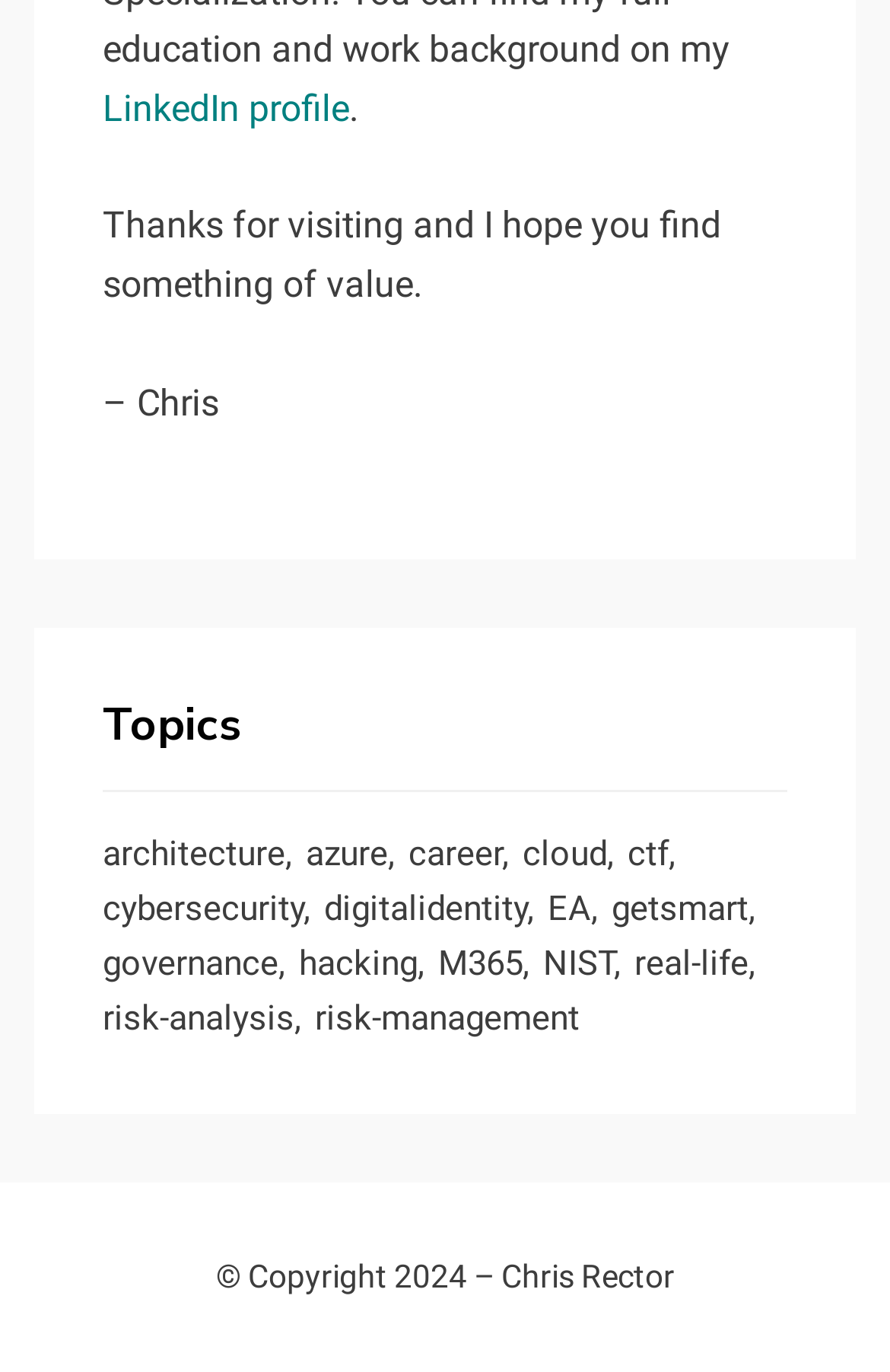What platform is this webpage built on?
Using the image, give a concise answer in the form of a single word or short phrase.

WordPress